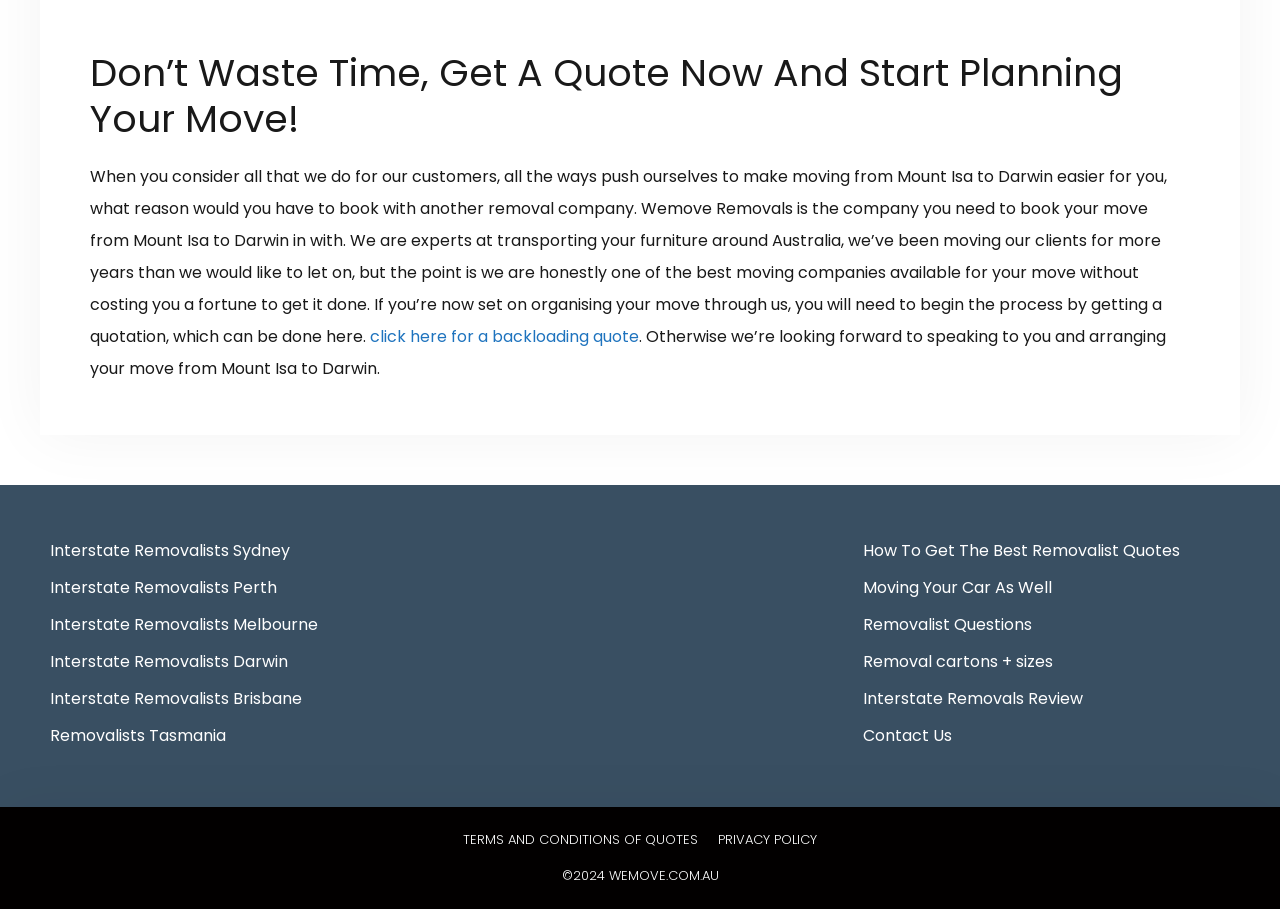Please specify the bounding box coordinates of the clickable section necessary to execute the following command: "Get a quote now".

[0.289, 0.358, 0.499, 0.383]